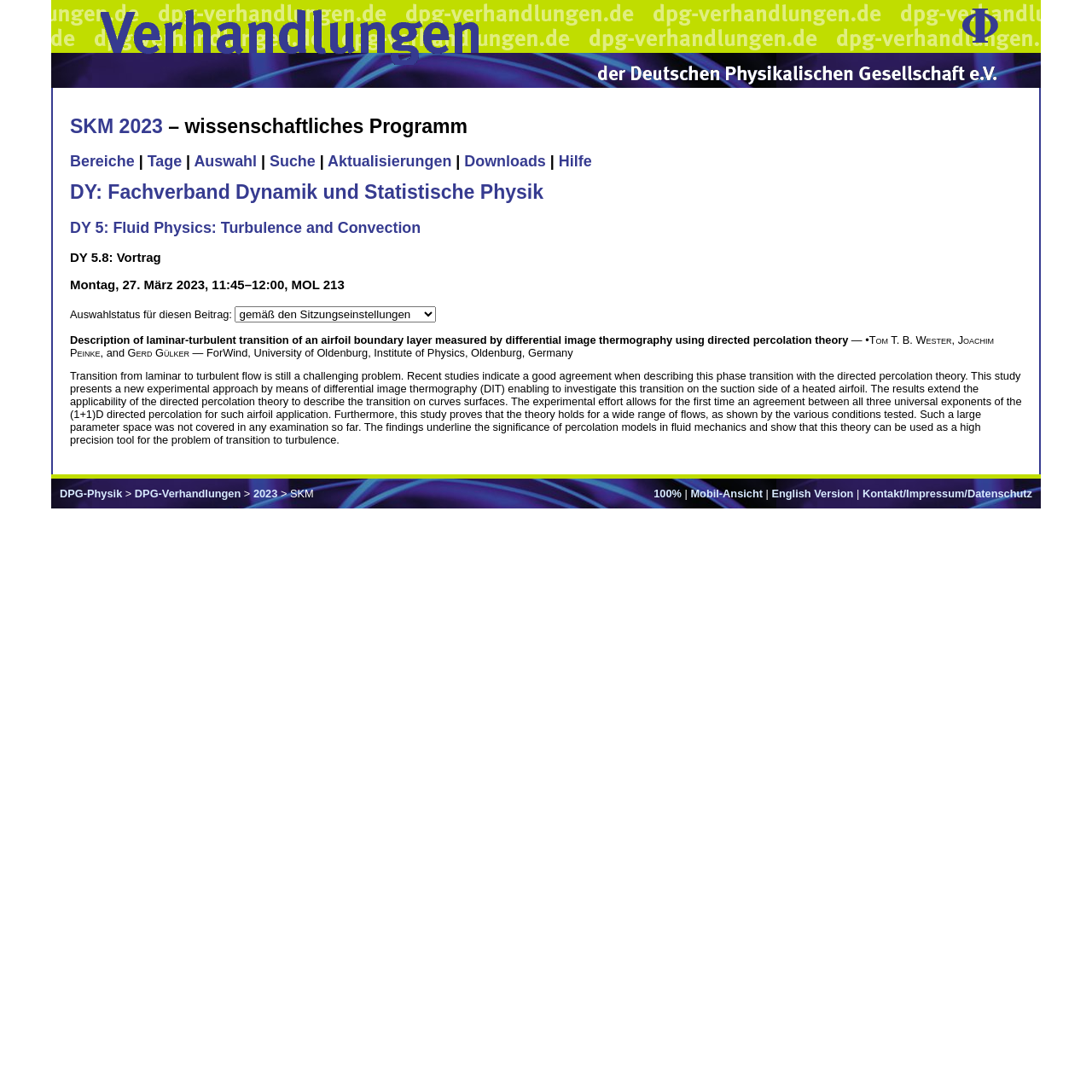Please identify the bounding box coordinates of the region to click in order to complete the task: "Click on the link to SKM 2023". The coordinates must be four float numbers between 0 and 1, specified as [left, top, right, bottom].

[0.064, 0.105, 0.149, 0.125]